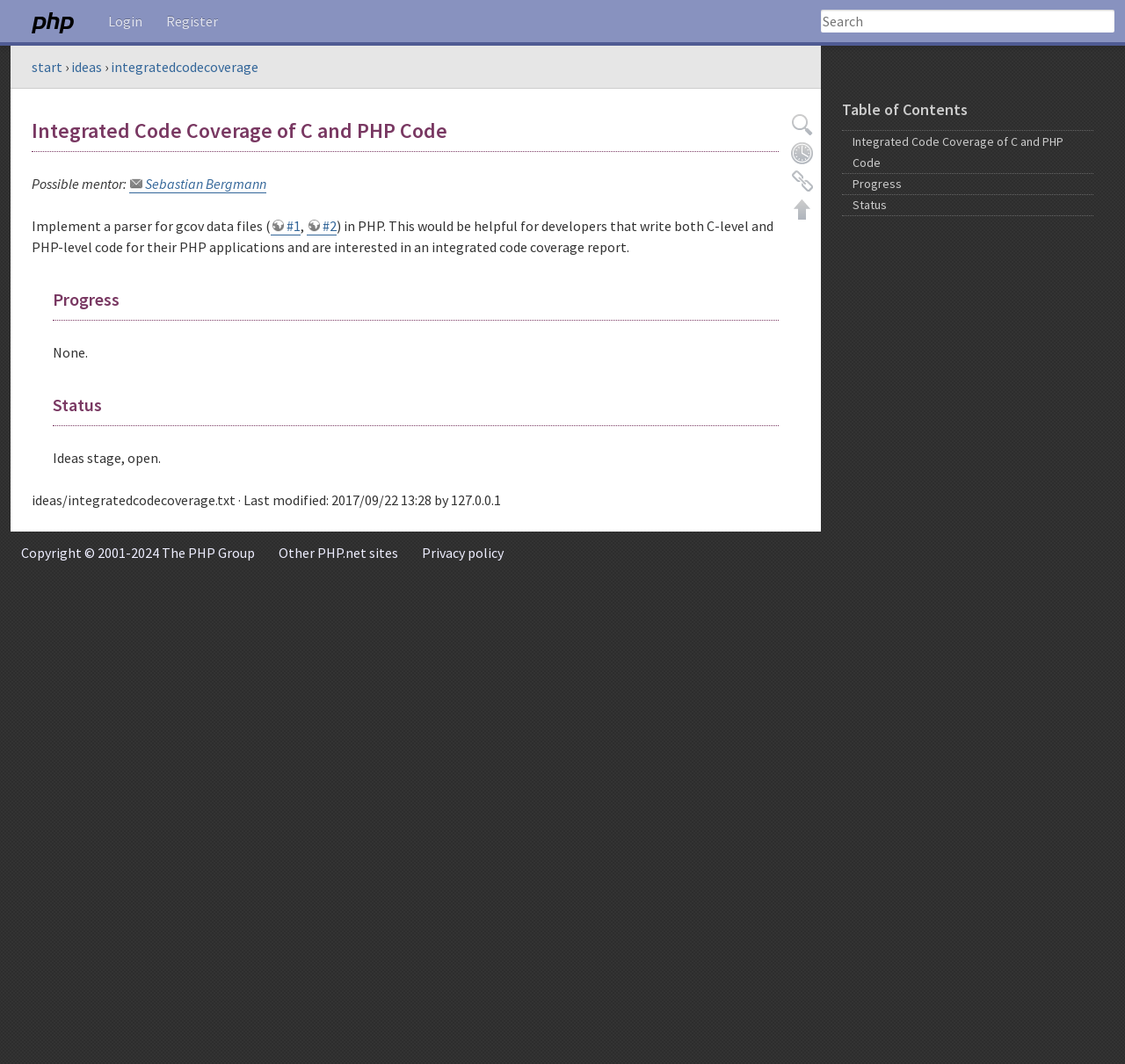Provide the bounding box coordinates for the UI element that is described as: "parent_node: Login Register".

[0.028, 0.0, 0.066, 0.04]